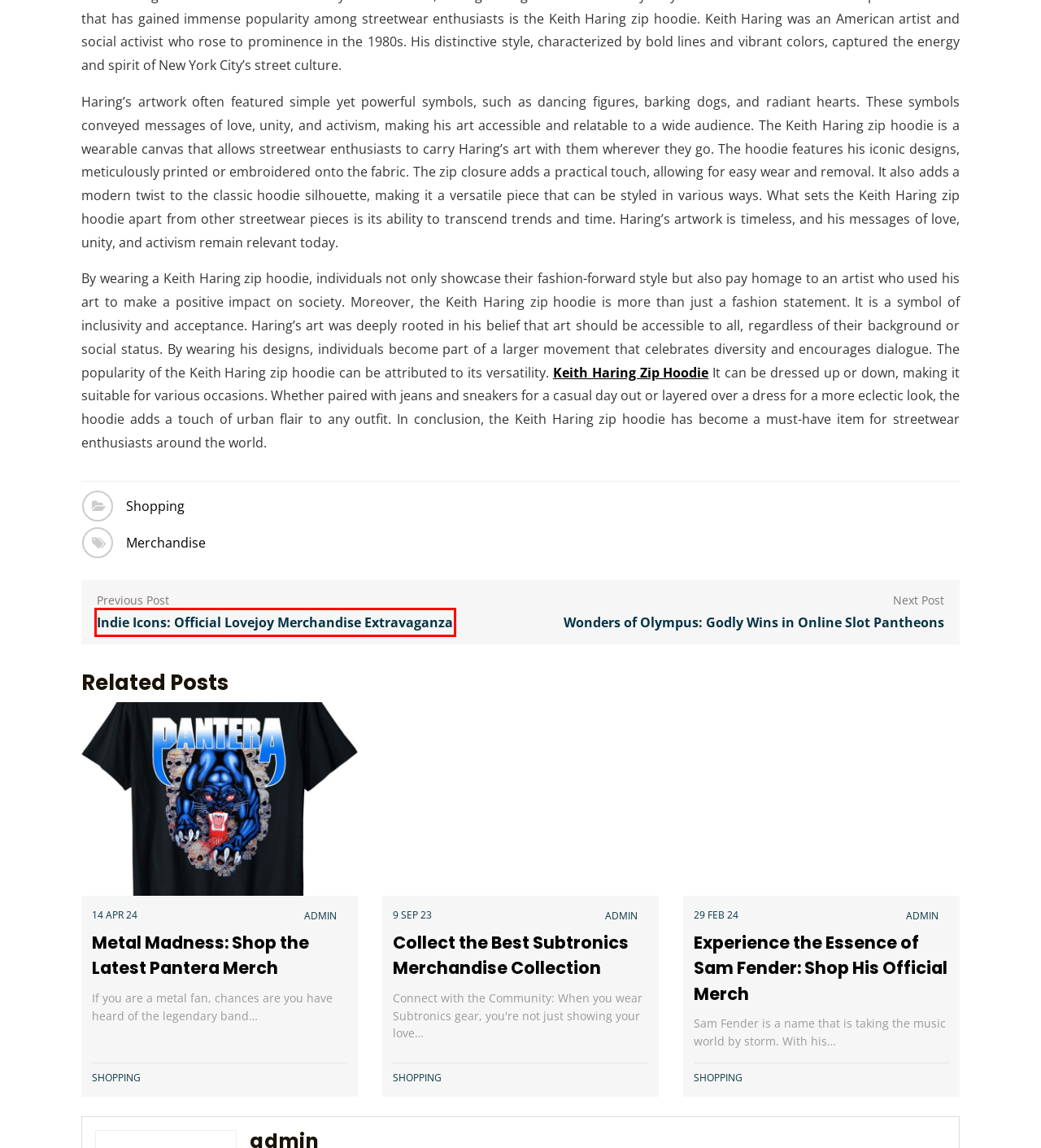Analyze the given webpage screenshot and identify the UI element within the red bounding box. Select the webpage description that best matches what you expect the new webpage to look like after clicking the element. Here are the candidates:
A. Collect the Best Subtronics Merchandise Collection – Harvard Lunch Club
B. admin – Harvard Lunch Club
C. Experience the Essence of Sam Fender: Shop His Official Merch – Harvard Lunch Club
D. Metal Madness: Shop the Latest Pantera Merch – Harvard Lunch Club
E. Merchandise – Harvard Lunch Club
F. Wonders of Olympus: Godly Wins in Online Slot Pantheons – Harvard Lunch Club
G. Indie Icons: Official Lovejoy Merchandise Extravaganza – Harvard Lunch Club
H. Harvard Lunch Club – Faculty Club

G